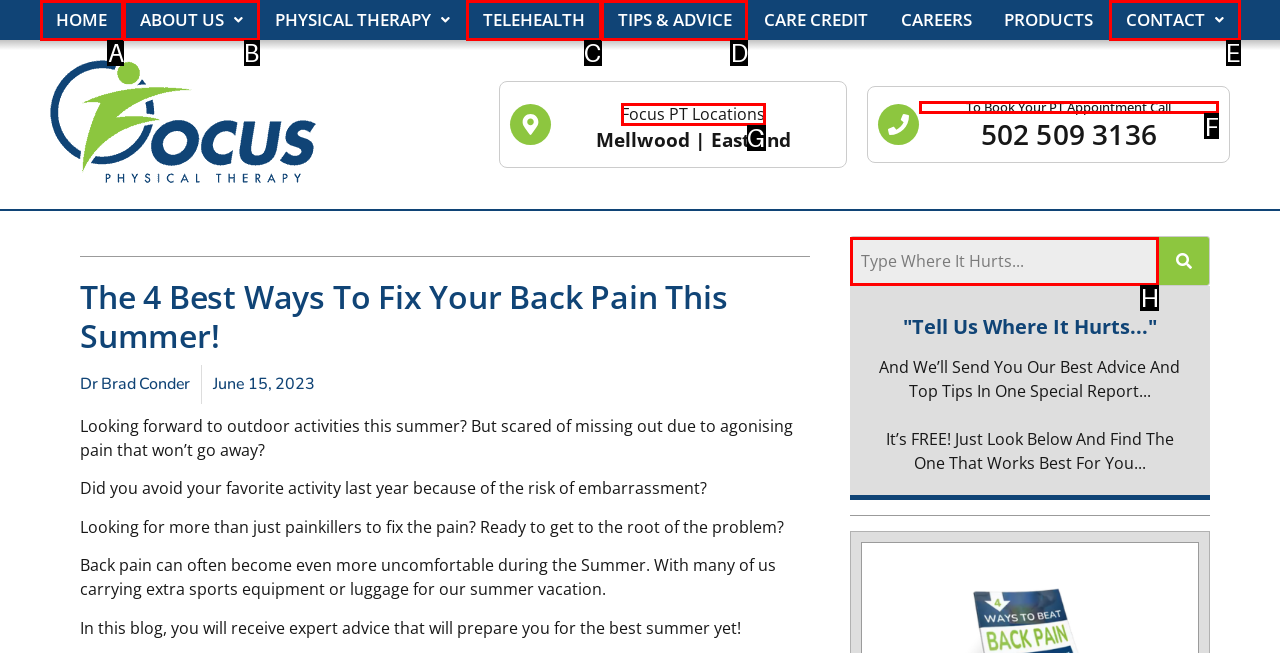Determine the letter of the element I should select to fulfill the following instruction: Book a PT appointment. Just provide the letter.

F